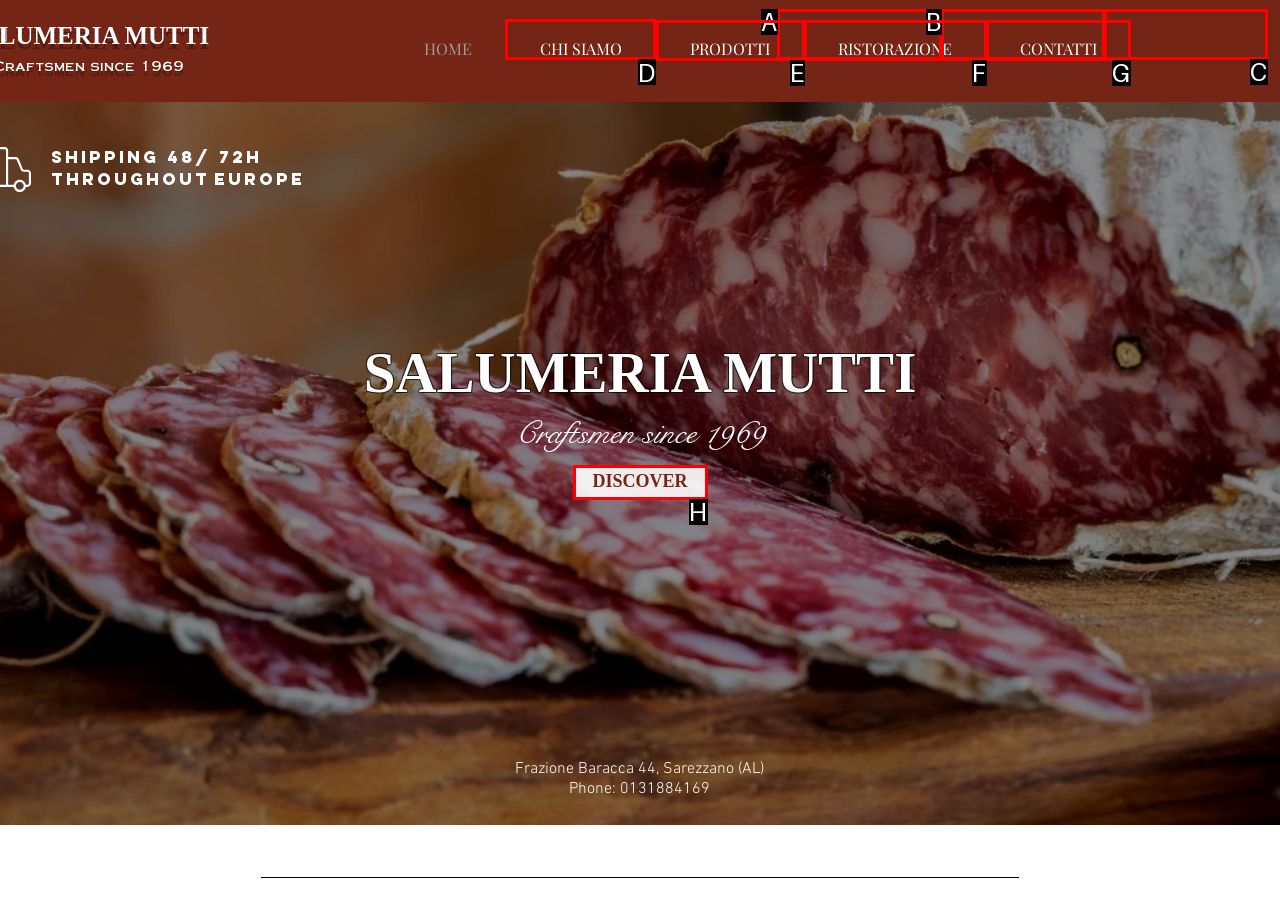Choose the correct UI element to click for this task: learn about the company Answer using the letter from the given choices.

D